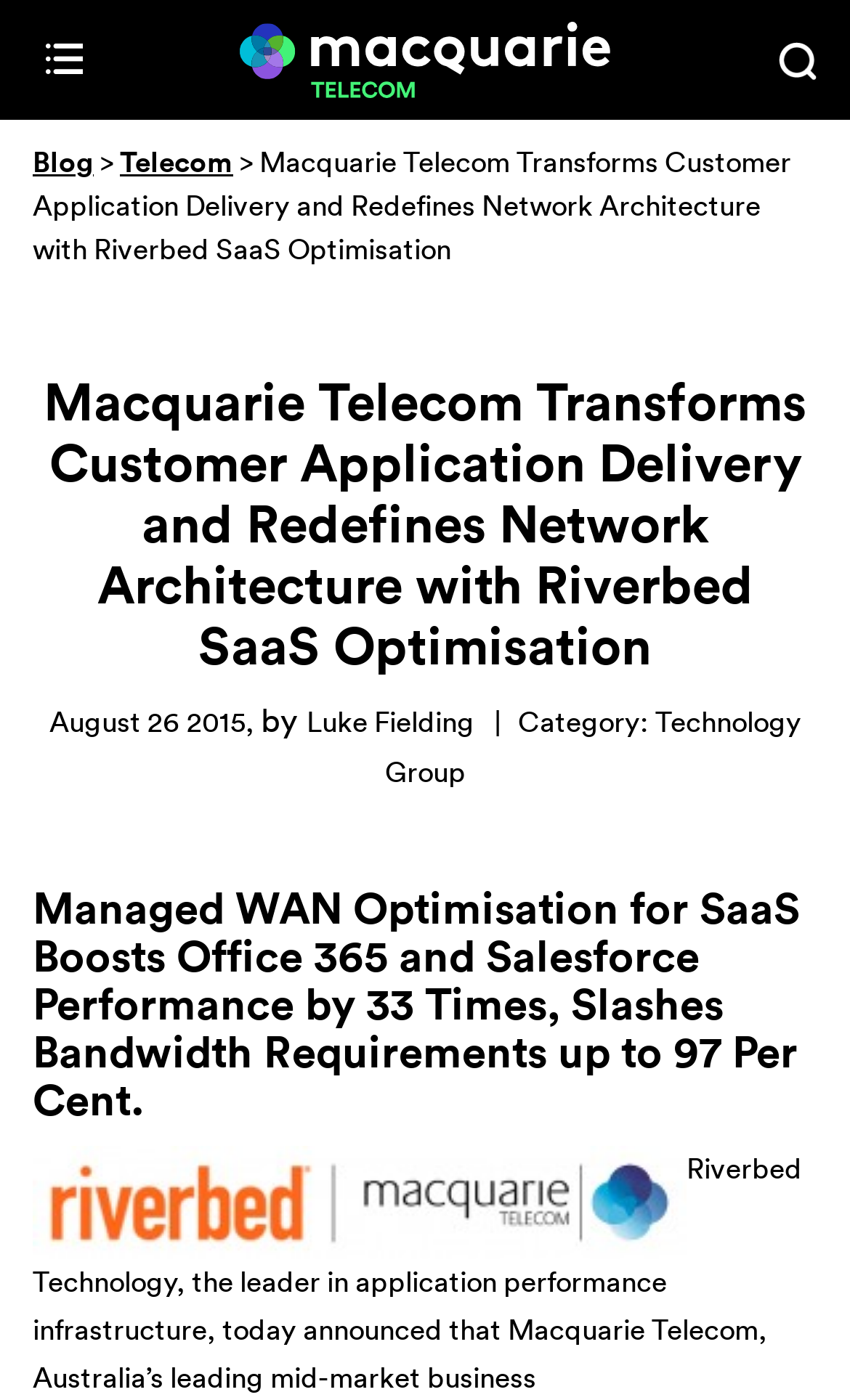Can you look at the image and give a comprehensive answer to the question:
Who is the author of the article?

I identified the author of the article by looking at the link 'Luke Fielding' which is located next to the StaticText element 'by'.